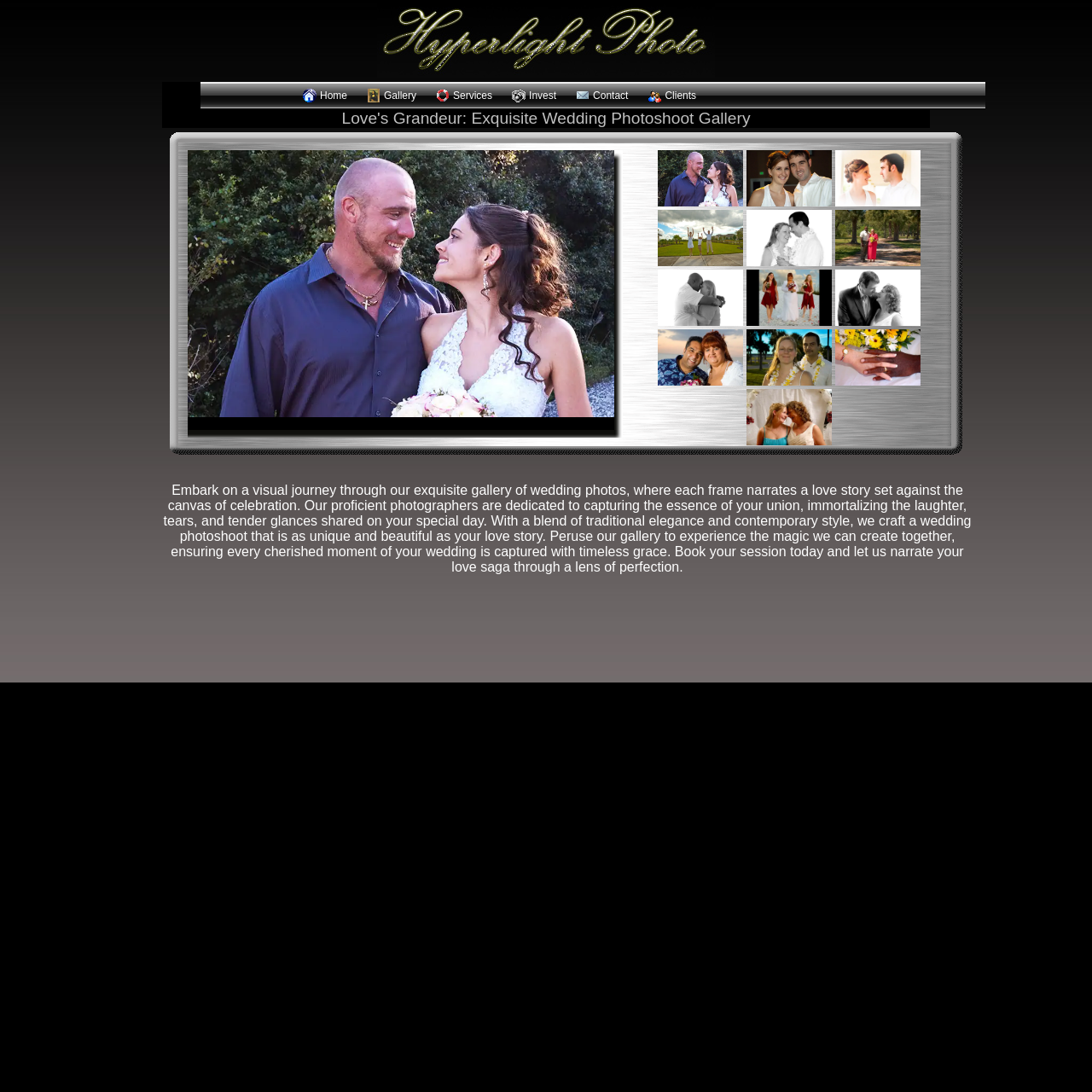Locate the bounding box coordinates of the area where you should click to accomplish the instruction: "View 'Image'".

[0.602, 0.178, 0.68, 0.191]